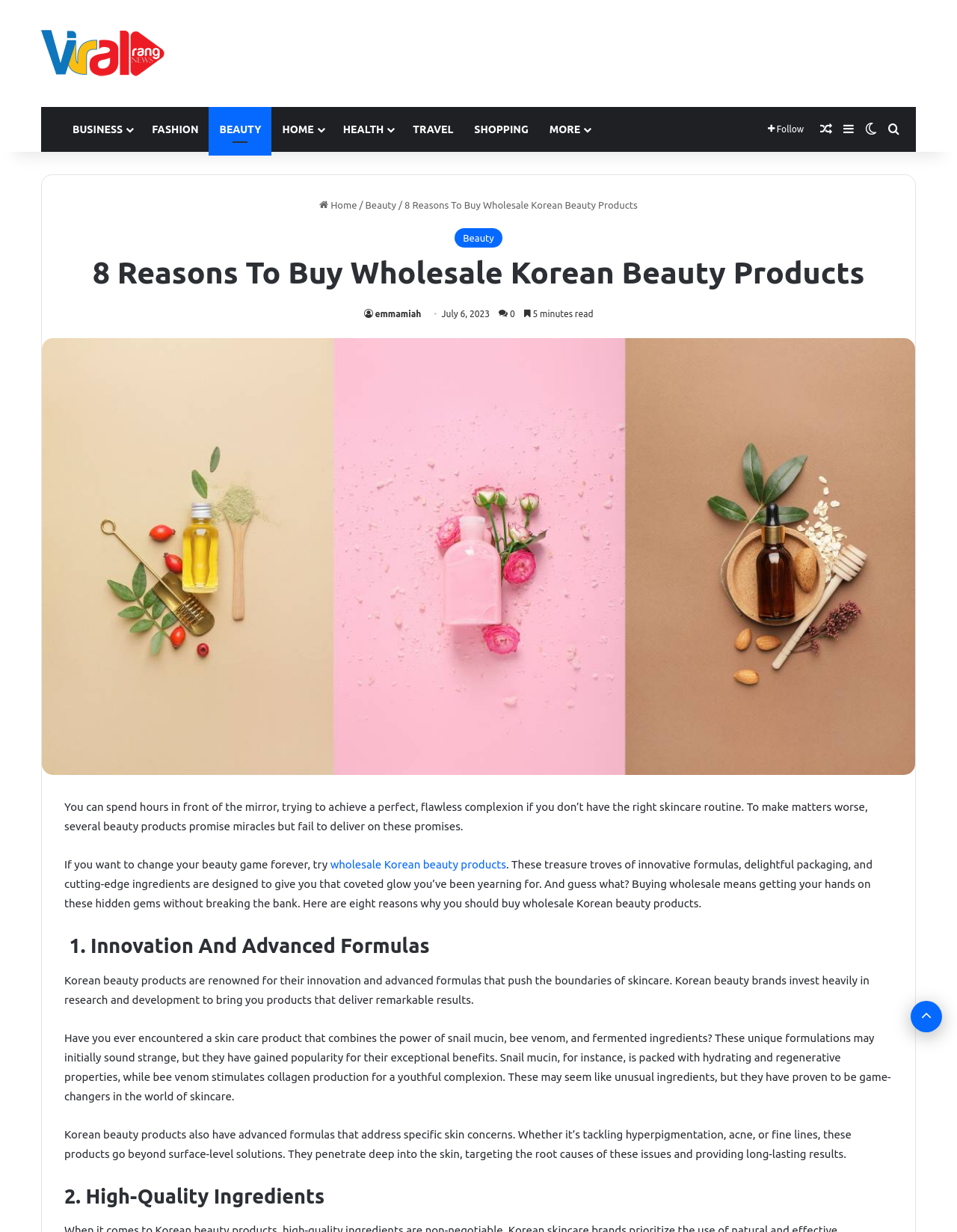Could you specify the bounding box coordinates for the clickable section to complete the following instruction: "Click on the 'BEAUTY' link in the navigation bar"?

[0.218, 0.087, 0.284, 0.123]